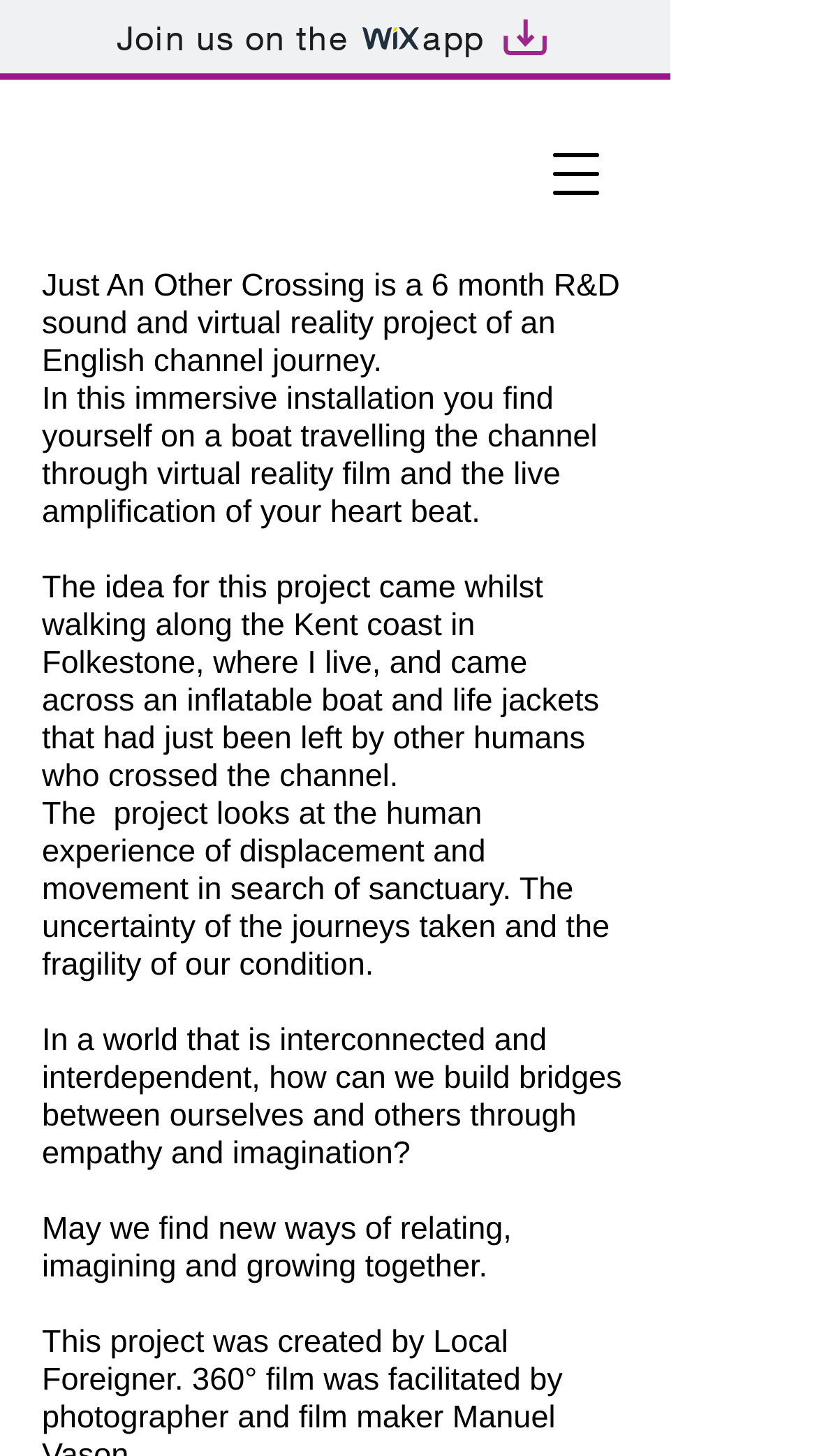What is the format of the project?
Please give a detailed and elaborate explanation in response to the question.

The project is an immersive installation that combines virtual reality film and the live amplification of the user's heart beat to create an interactive experience.